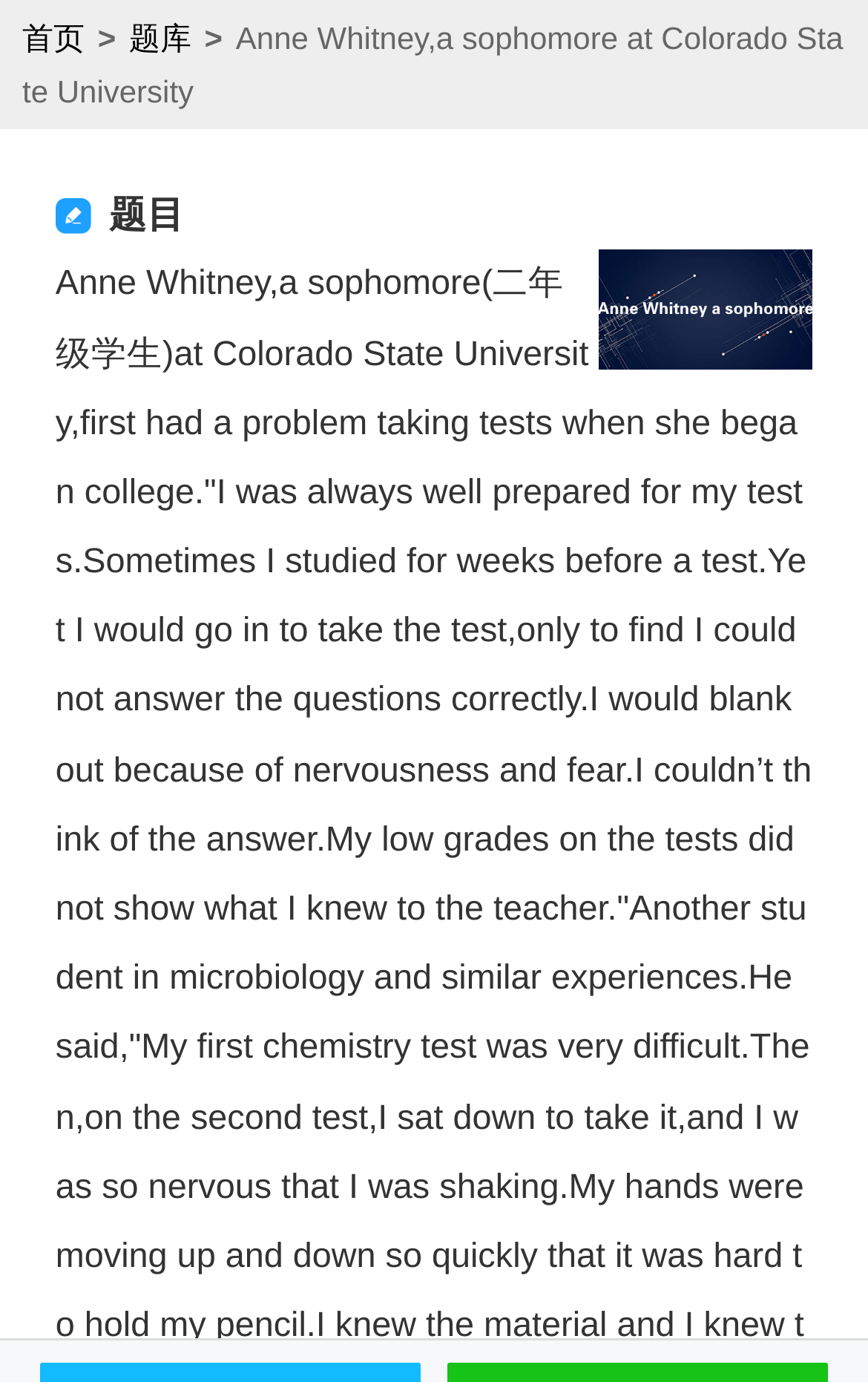Calculate the bounding box coordinates of the UI element given the description: "首页".

[0.026, 0.015, 0.097, 0.04]